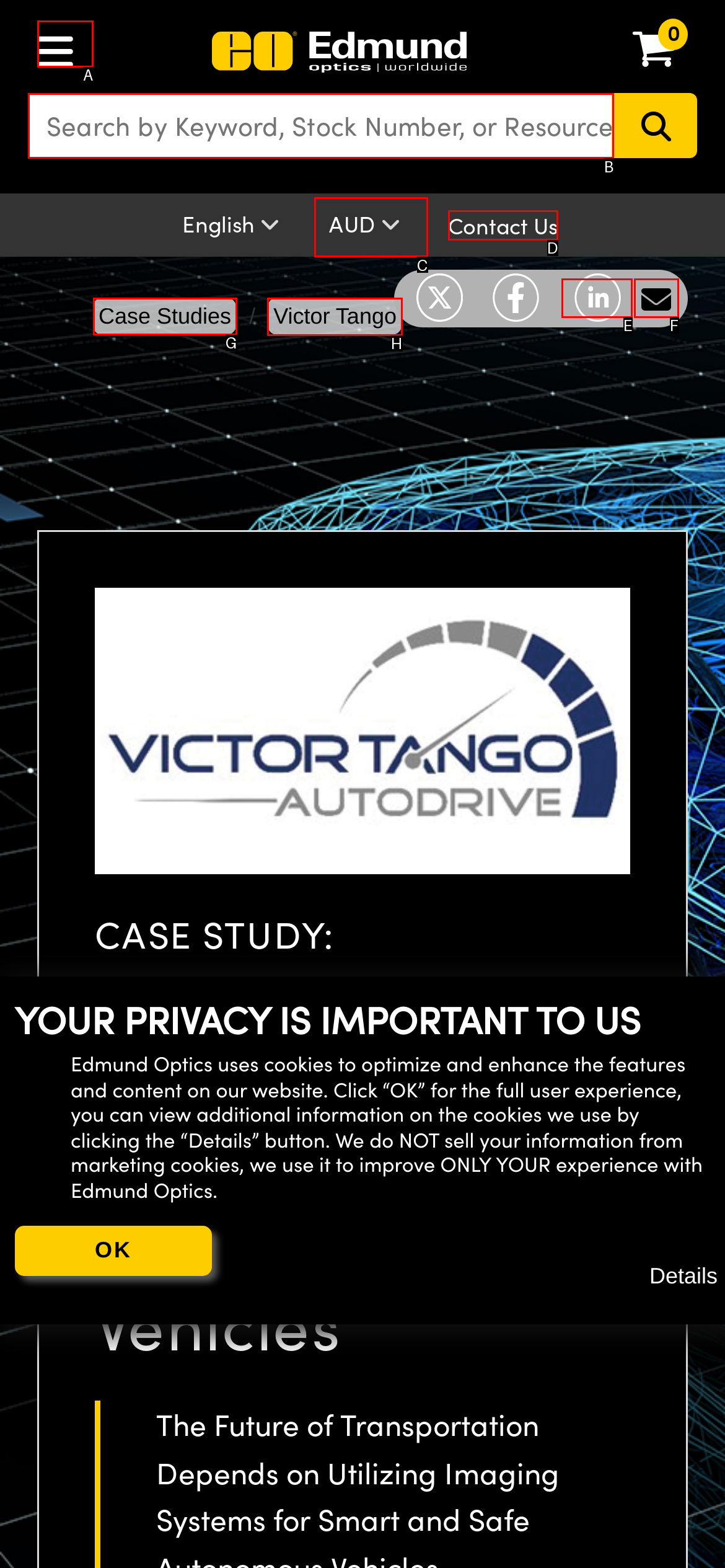Please indicate which HTML element to click in order to fulfill the following task: Visit the Clinic Tour page Respond with the letter of the chosen option.

None